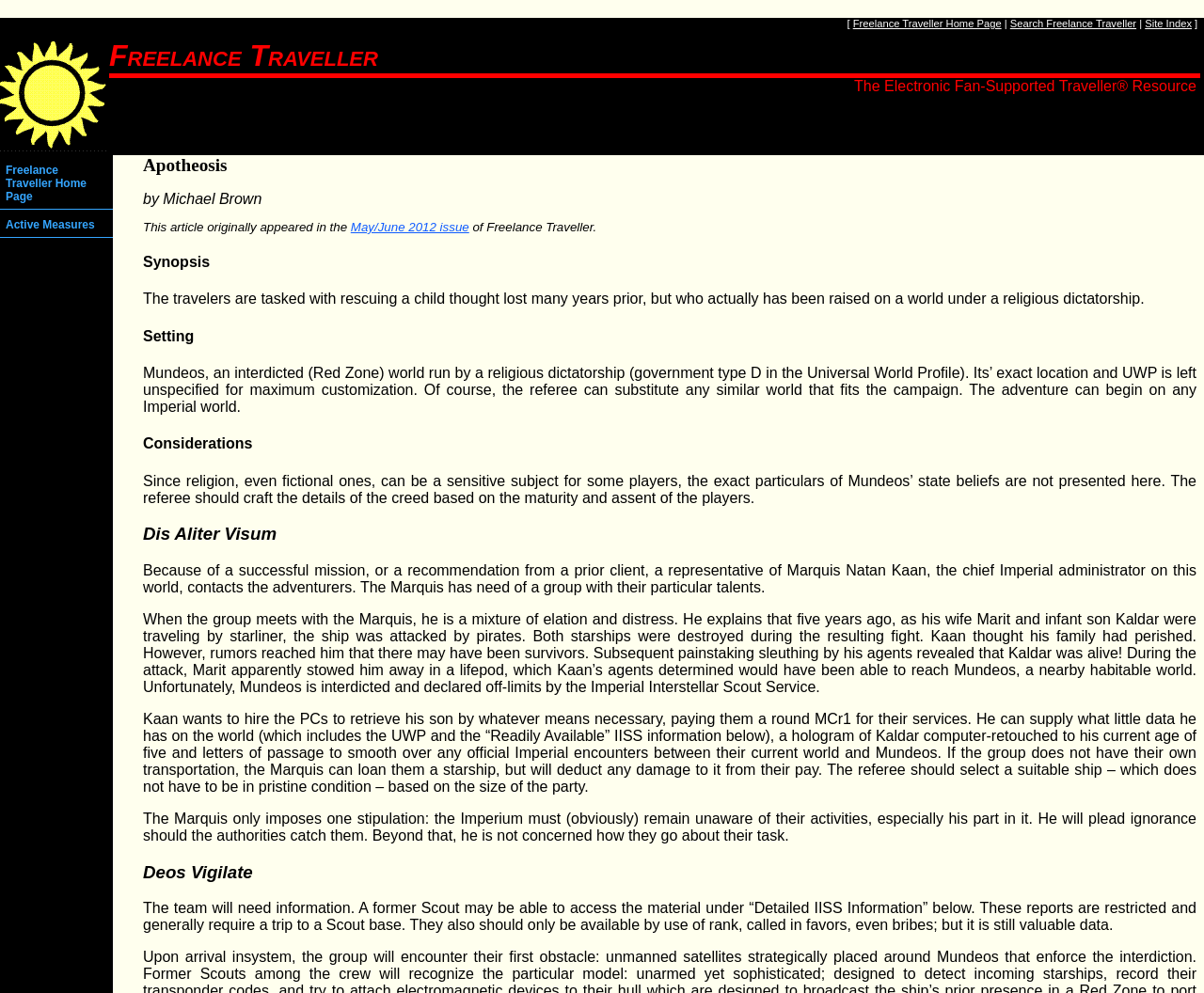Determine the bounding box for the UI element as described: "Site Index". The coordinates should be represented as four float numbers between 0 and 1, formatted as [left, top, right, bottom].

[0.951, 0.018, 0.99, 0.03]